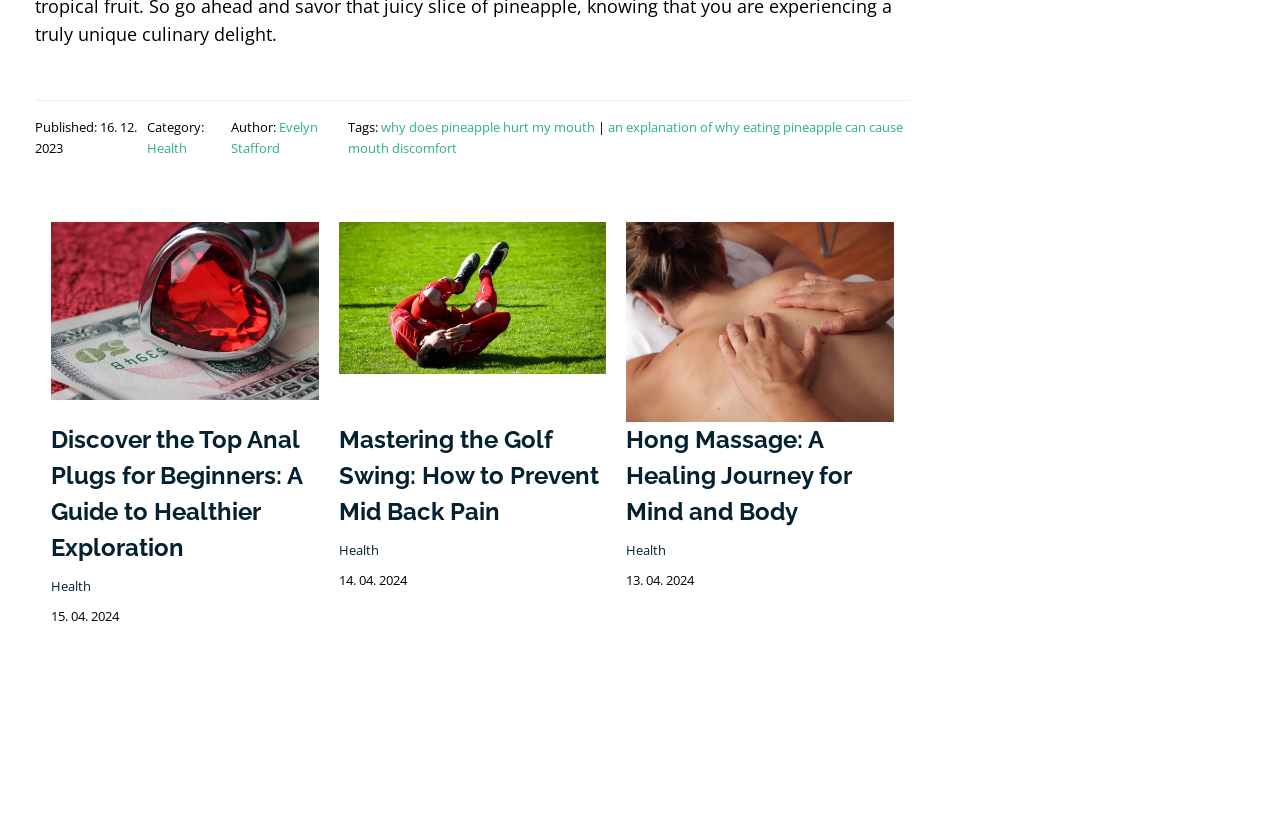Locate the bounding box of the UI element defined by this description: "Health". The coordinates should be given as four float numbers between 0 and 1, formatted as [left, top, right, bottom].

[0.115, 0.169, 0.146, 0.191]